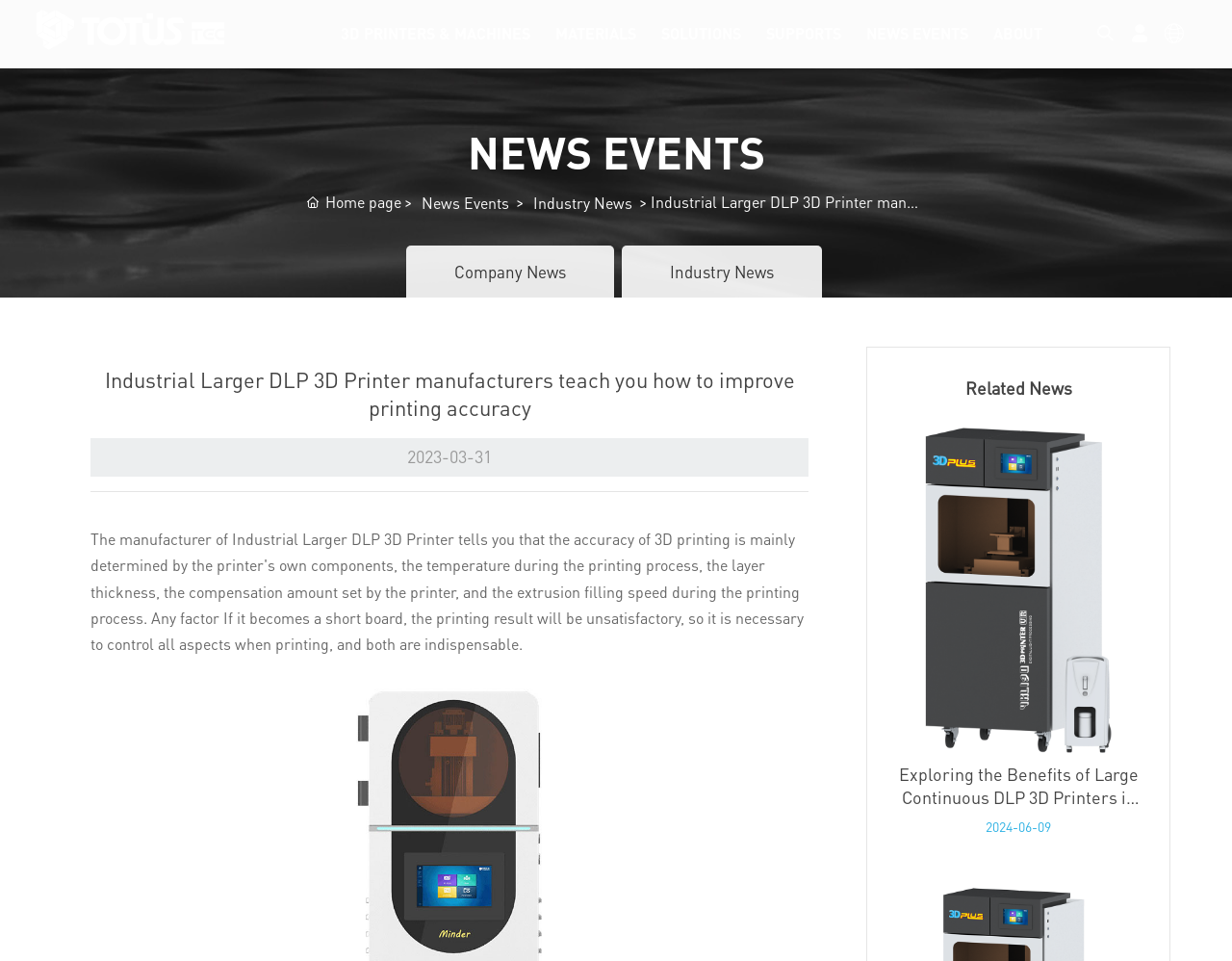What type of news is listed under 'NEWS EVENTS'?
Use the information from the image to give a detailed answer to the question.

The links under 'NEWS EVENTS' include 'Industry News' and 'Company News', suggesting that this section lists news articles related to the industry and the company itself.